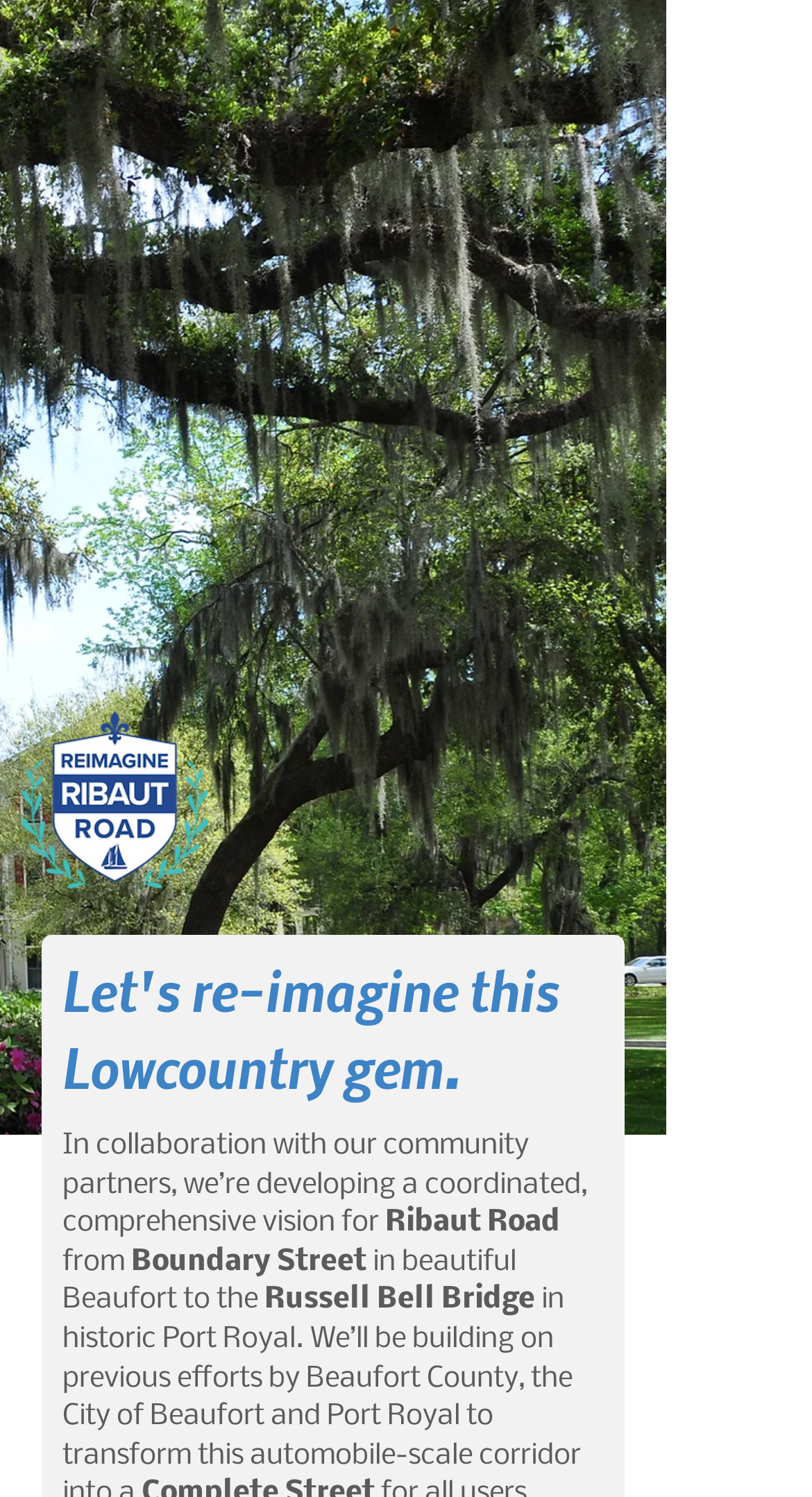Using the provided element description, identify the bounding box coordinates as (top-left x, top-left y, bottom-right x, bottom-right y). Ensure all values are between 0 and 1. Description: See the design!

[0.154, 0.214, 0.667, 0.273]